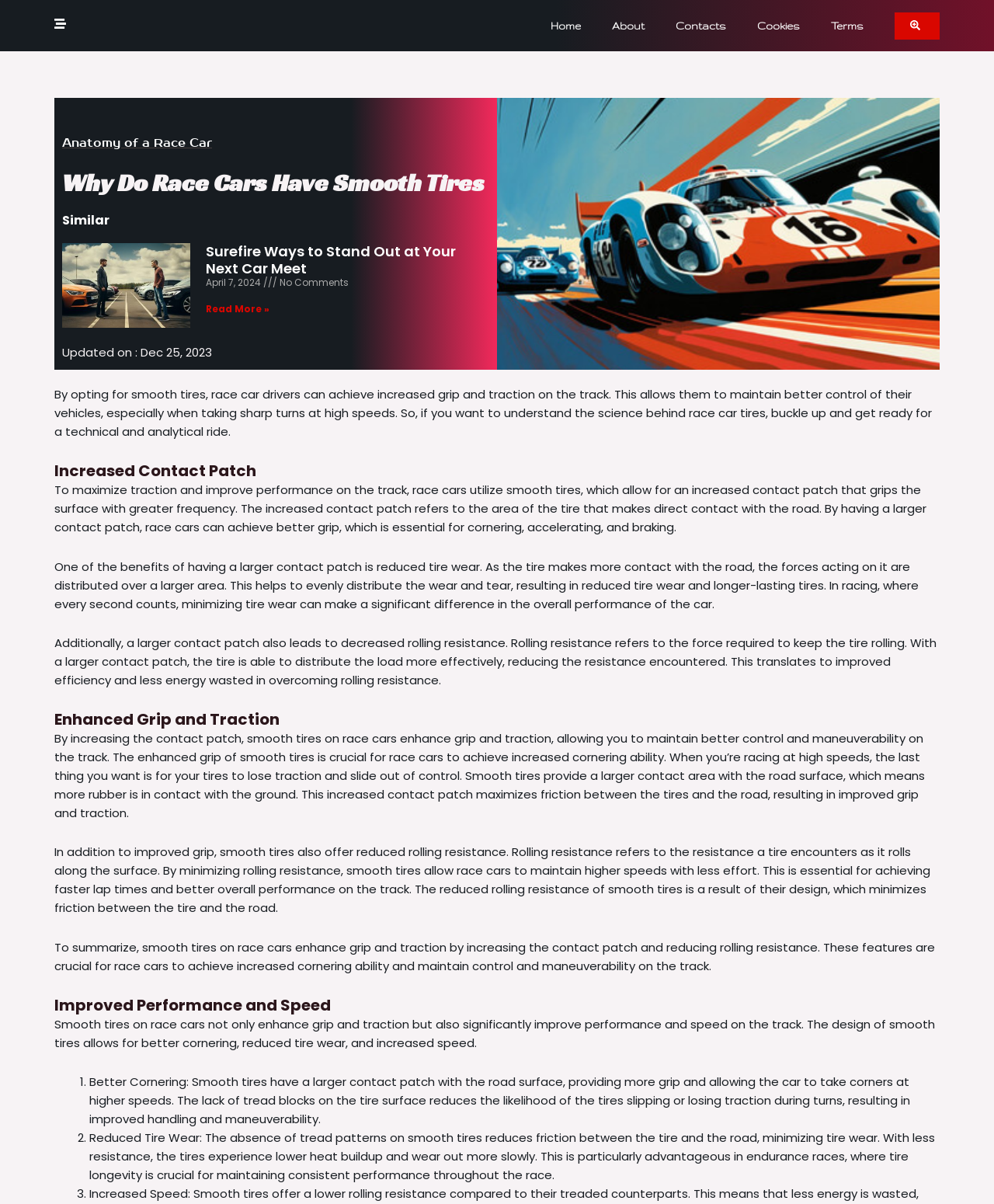Identify the bounding box of the UI element that matches this description: "M2 Apple MacBook Air Review".

None